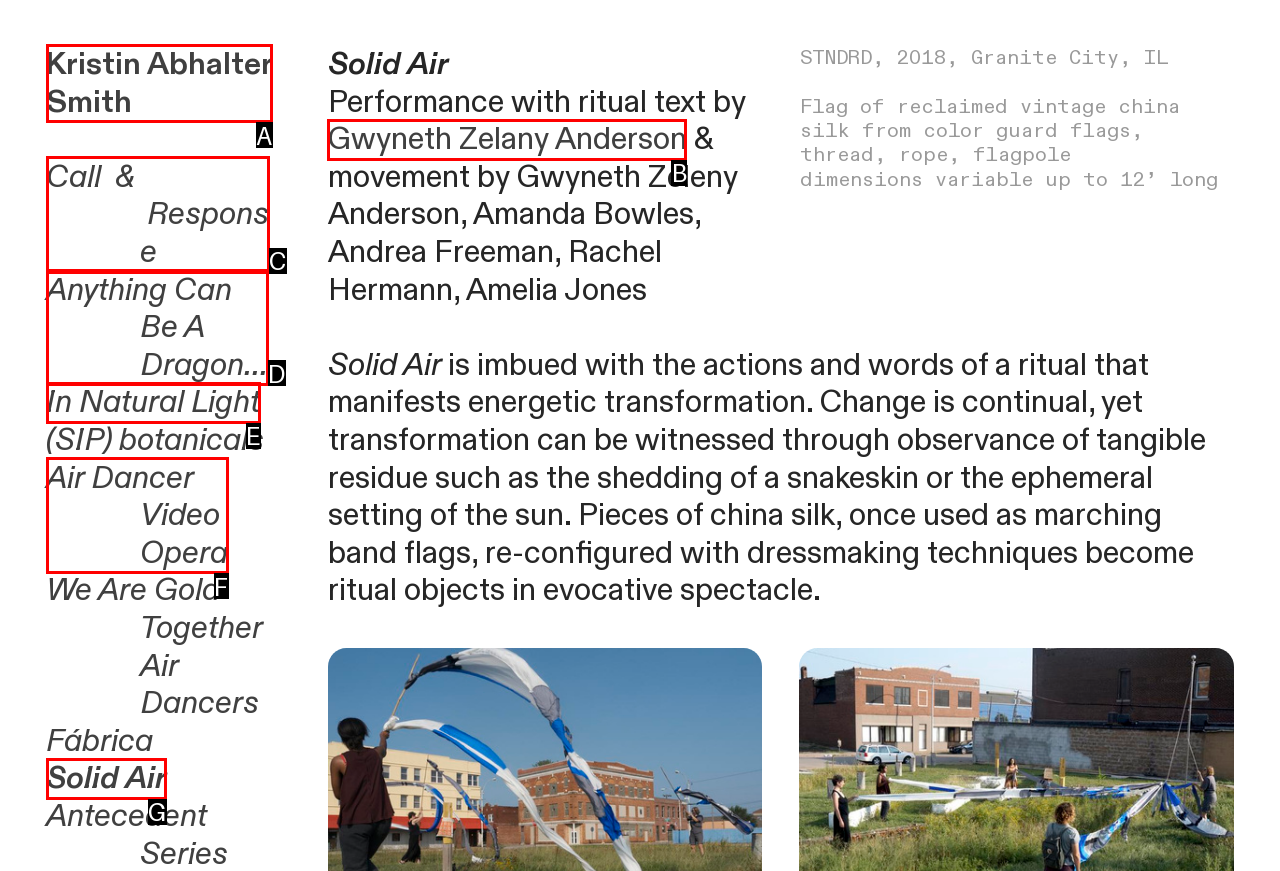What letter corresponds to the UI element described here: Air Dancer Video Opera
Reply with the letter from the options provided.

F